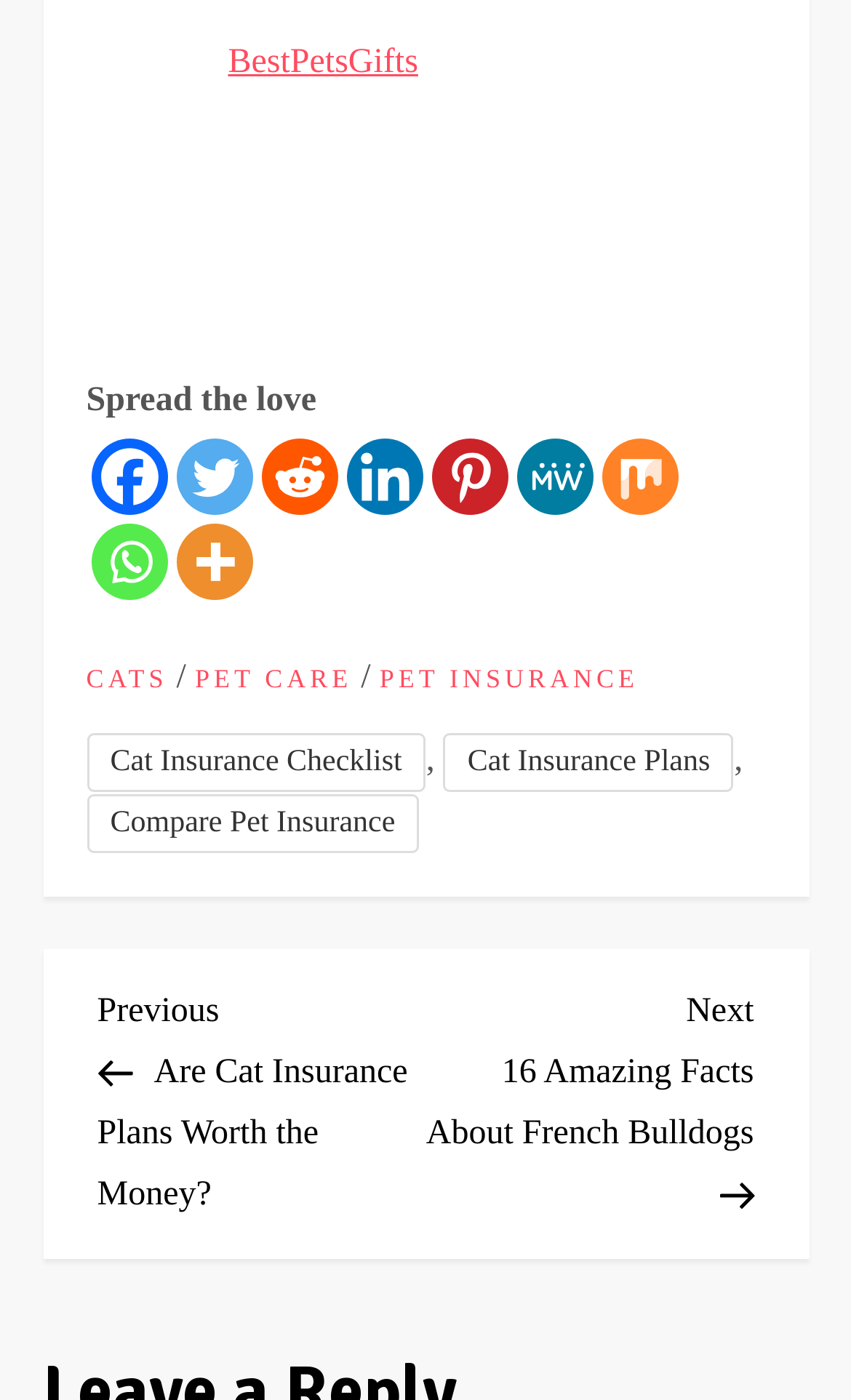Find the bounding box coordinates corresponding to the UI element with the description: "aria-label="Facebook" title="Facebook"". The coordinates should be formatted as [left, top, right, bottom], with values as floats between 0 and 1.

[0.106, 0.313, 0.196, 0.368]